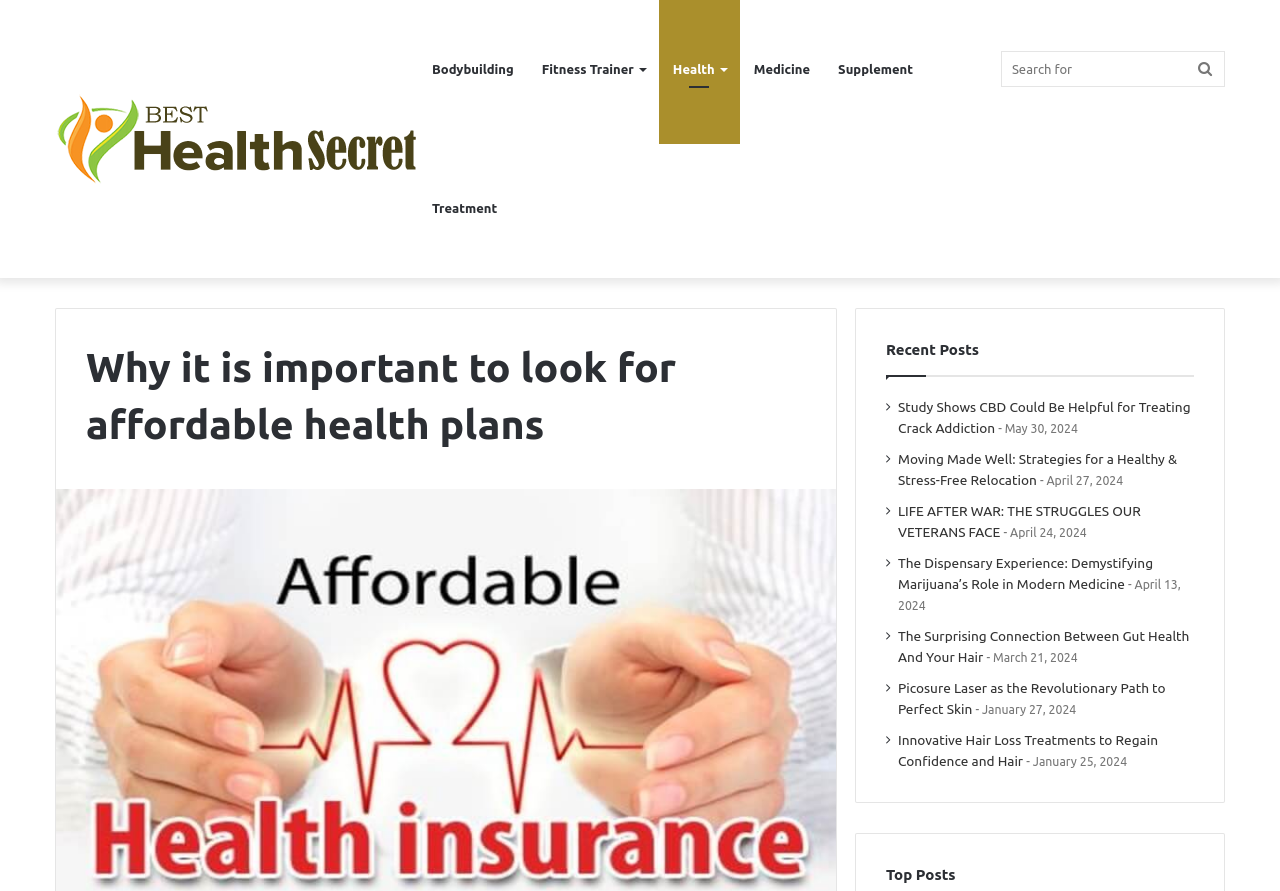What is the purpose of the search bar?
Refer to the image and give a detailed response to the question.

The search bar is located at the top right corner of the webpage, and it allows users to search for specific topics or keywords related to health and fitness. The search bar is accompanied by a button that says 'Search for'.